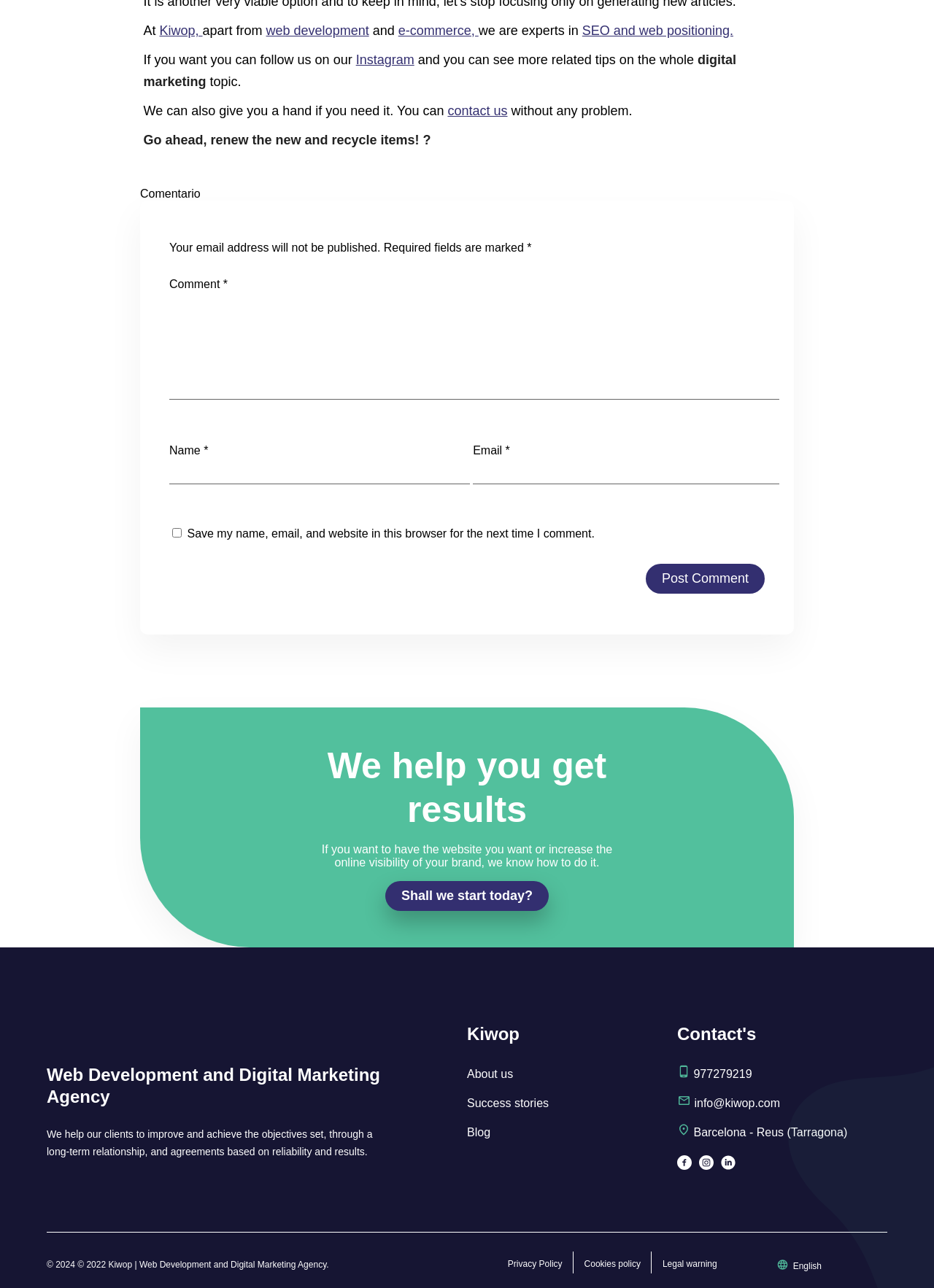What services does the agency offer?
Craft a detailed and extensive response to the question.

The services offered by the agency can be inferred from the text at the top of the webpage, which mentions 'apart from web development, we are experts in SEO and web positioning' and also mentions 'e-commerce'.